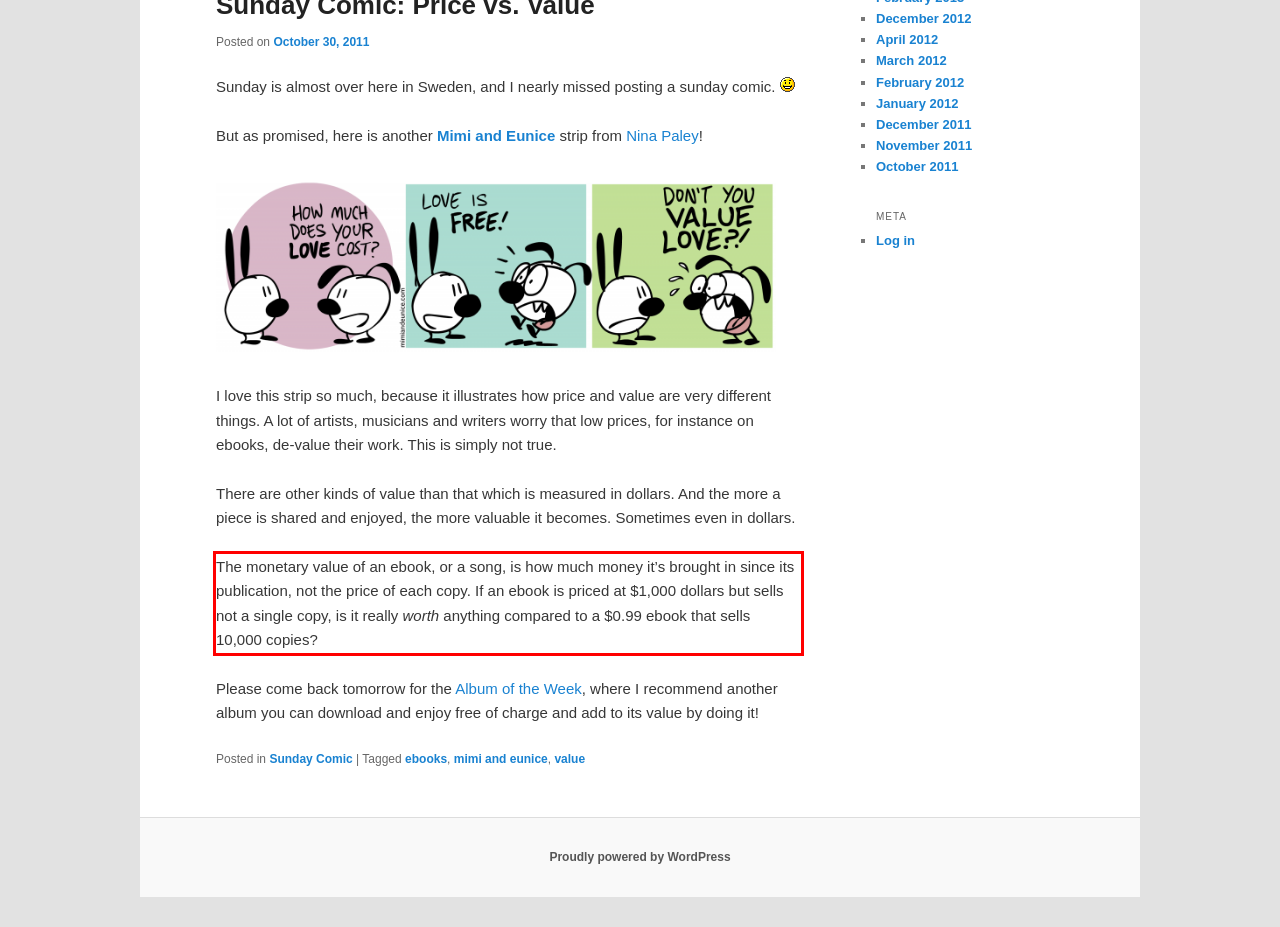Analyze the webpage screenshot and use OCR to recognize the text content in the red bounding box.

The monetary value of an ebook, or a song, is how much money it’s brought in since its publication, not the price of each copy. If an ebook is priced at $1,000 dollars but sells not a single copy, is it really worth anything compared to a $0.99 ebook that sells 10,000 copies?